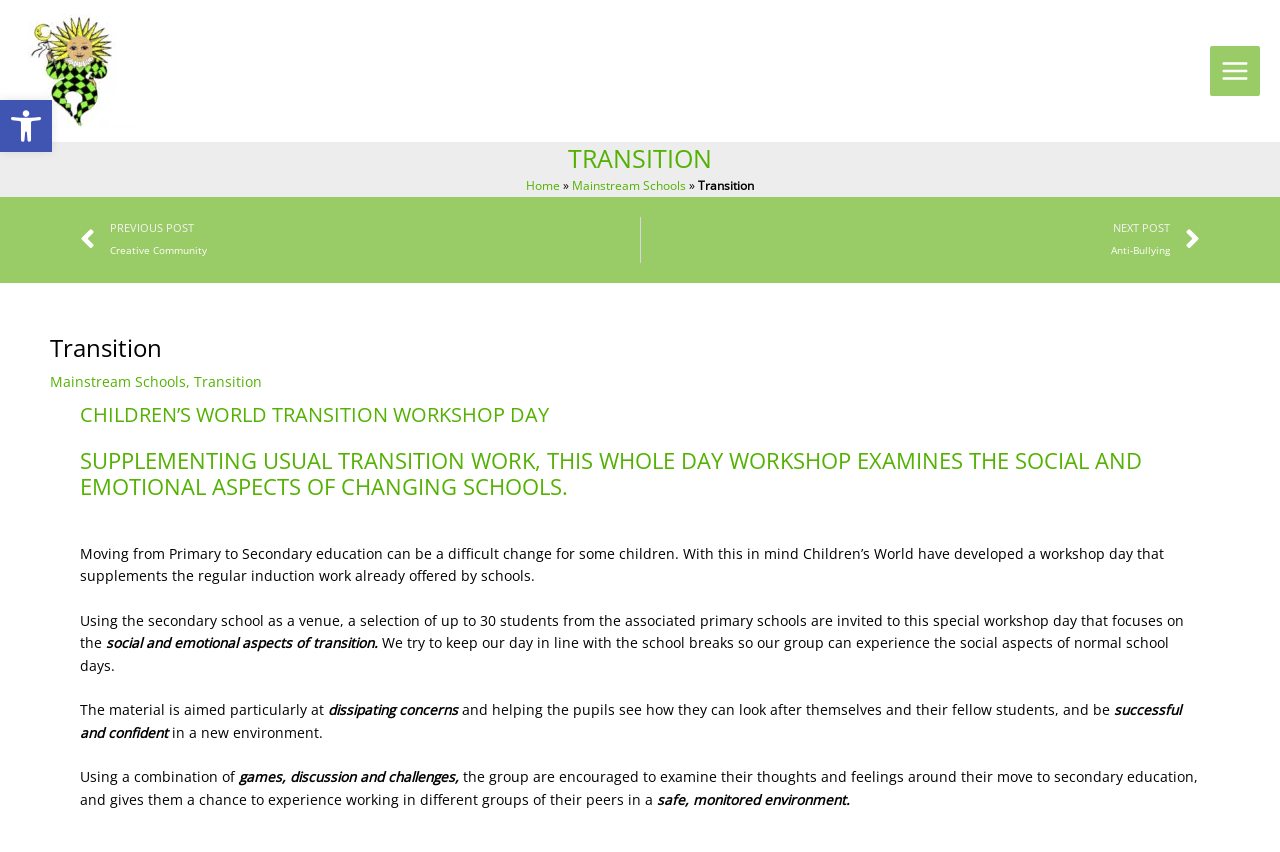Refer to the image and answer the question with as much detail as possible: What activities are used in the workshop day?

I found the answer by reading the static text element with the text 'Using a combination of games, discussion and challenges, the group are encouraged to examine their thoughts and feelings around their move to secondary education...'.